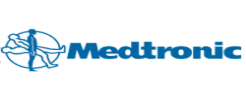Create a vivid and detailed description of the image.

The image showcases the logo of Medtronic, a prominent global leader in medical technology. The logo features the name "Medtronic" in bold, blue letters, symbolizing trust and innovation in the healthcare industry. Accompanying the text is a stylized graphic of figures, which emphasizes the company's commitment to improving patient outcomes through advanced medical devices and therapies. Medtronic is recognized for its innovative solutions in various medical fields, including cardiology, diabetes management, and surgical technologies, making it a key player in the healthcare sector.